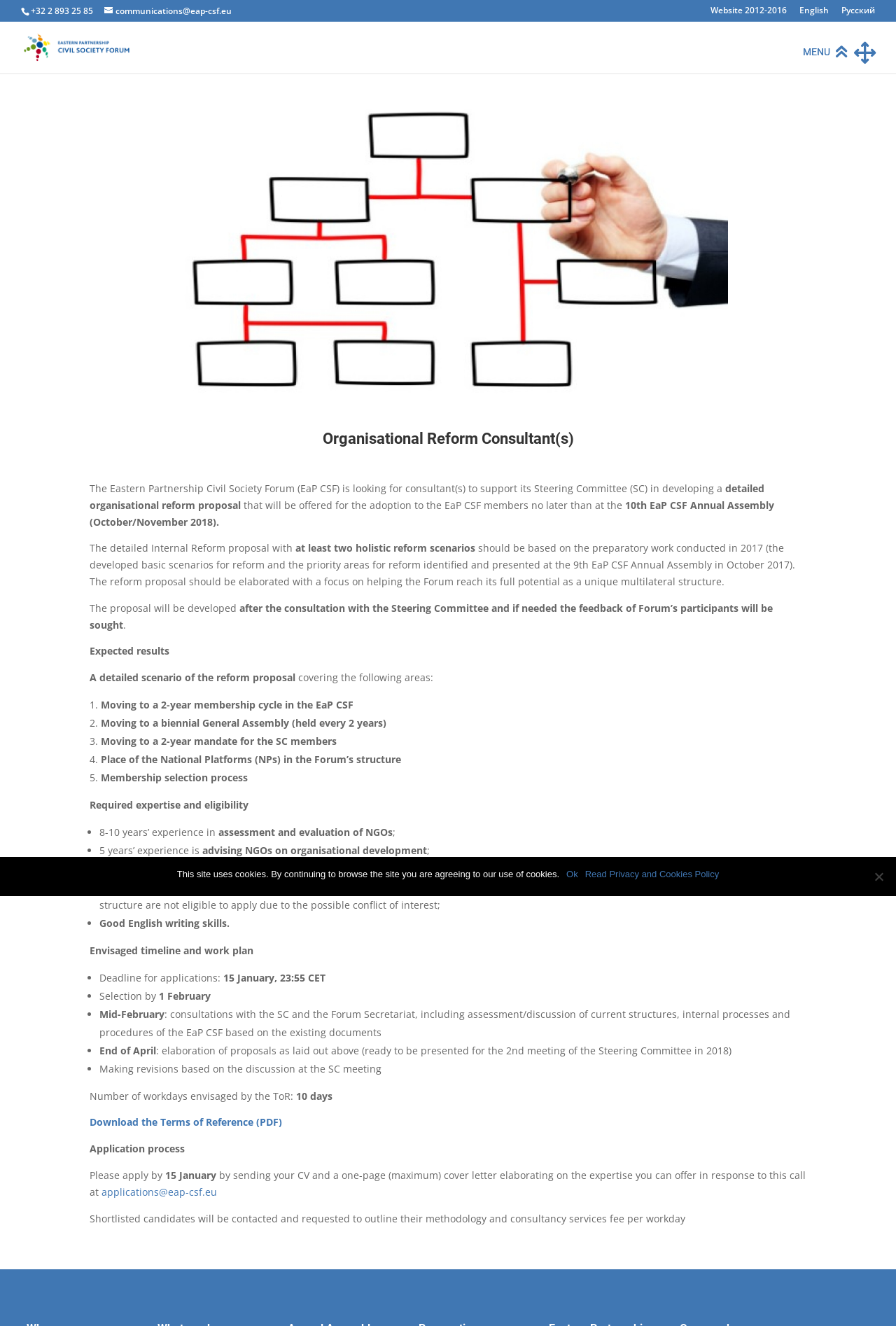Please identify the bounding box coordinates for the region that you need to click to follow this instruction: "Visit the Website 2012-2016".

[0.793, 0.005, 0.878, 0.016]